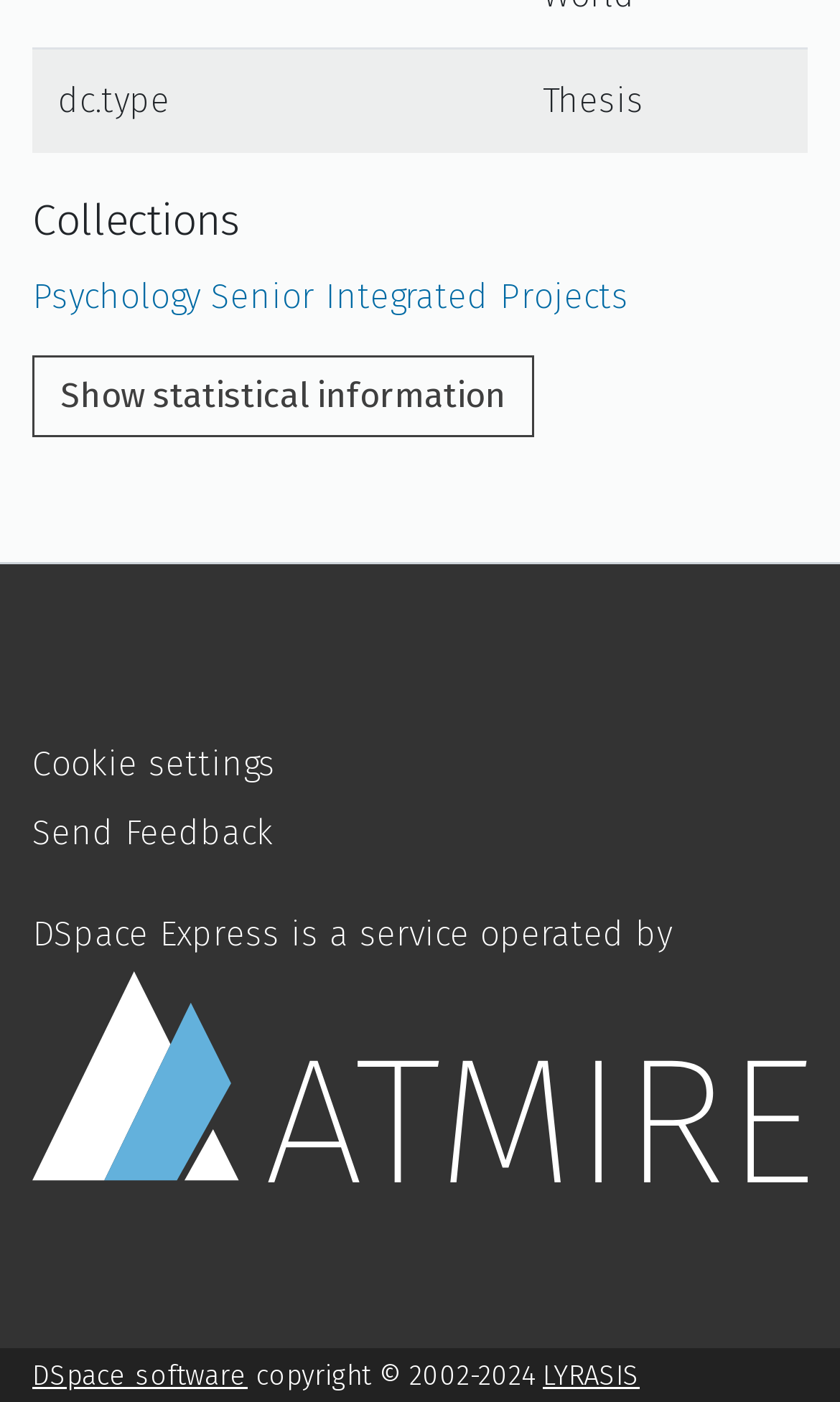Respond to the question below with a single word or phrase:
How many links are there in the footer section?

4